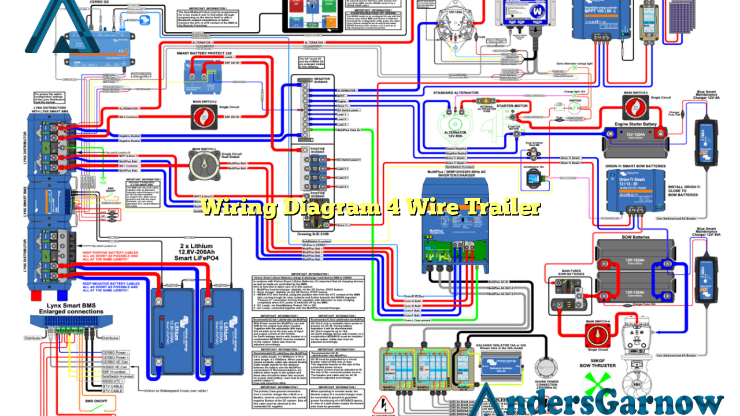Please provide a one-word or phrase answer to the question: 
How many colors are used to indicate wire functionalities?

Three